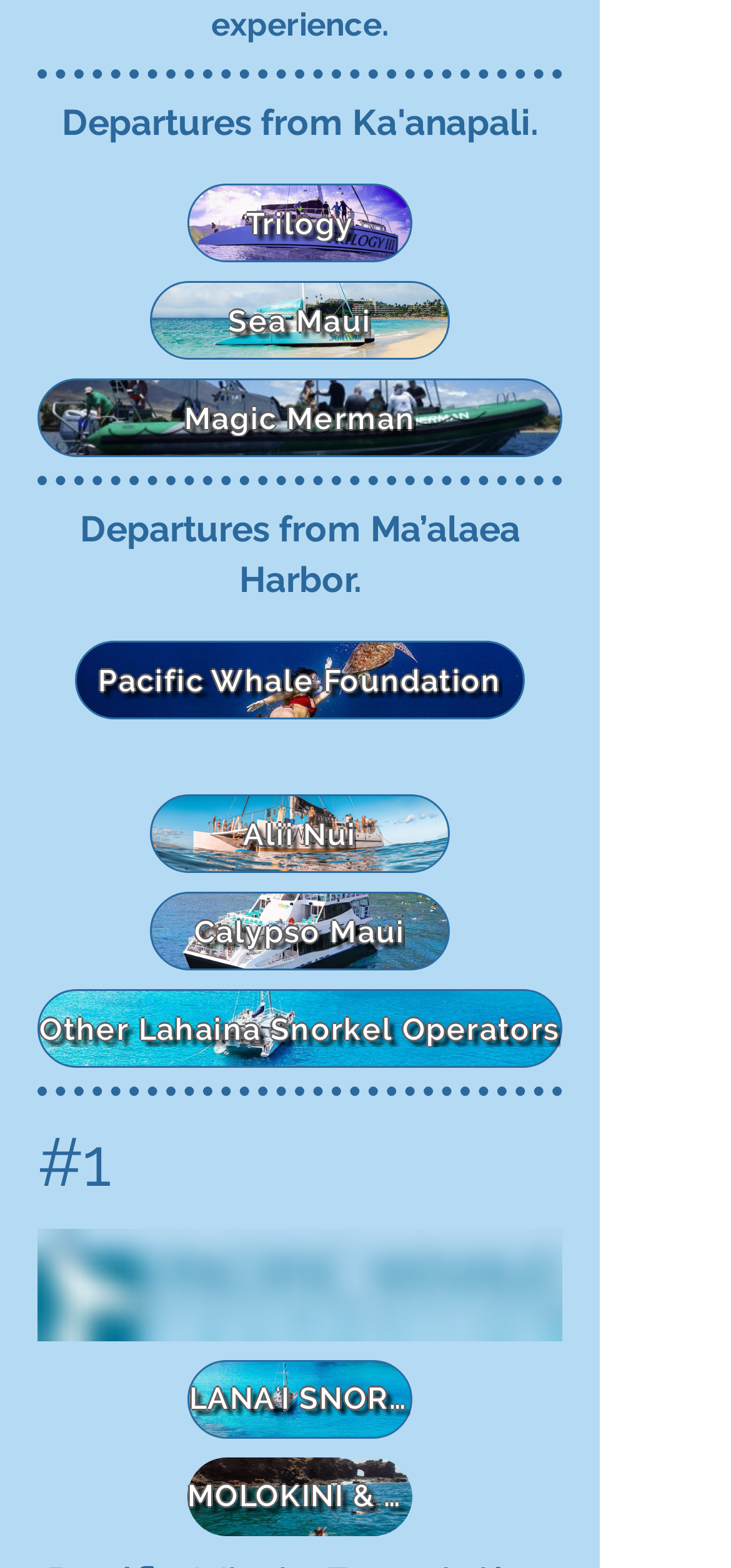Please give the bounding box coordinates of the area that should be clicked to fulfill the following instruction: "Explore Pacific Whale Foundation". The coordinates should be in the format of four float numbers from 0 to 1, i.e., [left, top, right, bottom].

[0.103, 0.409, 0.718, 0.459]